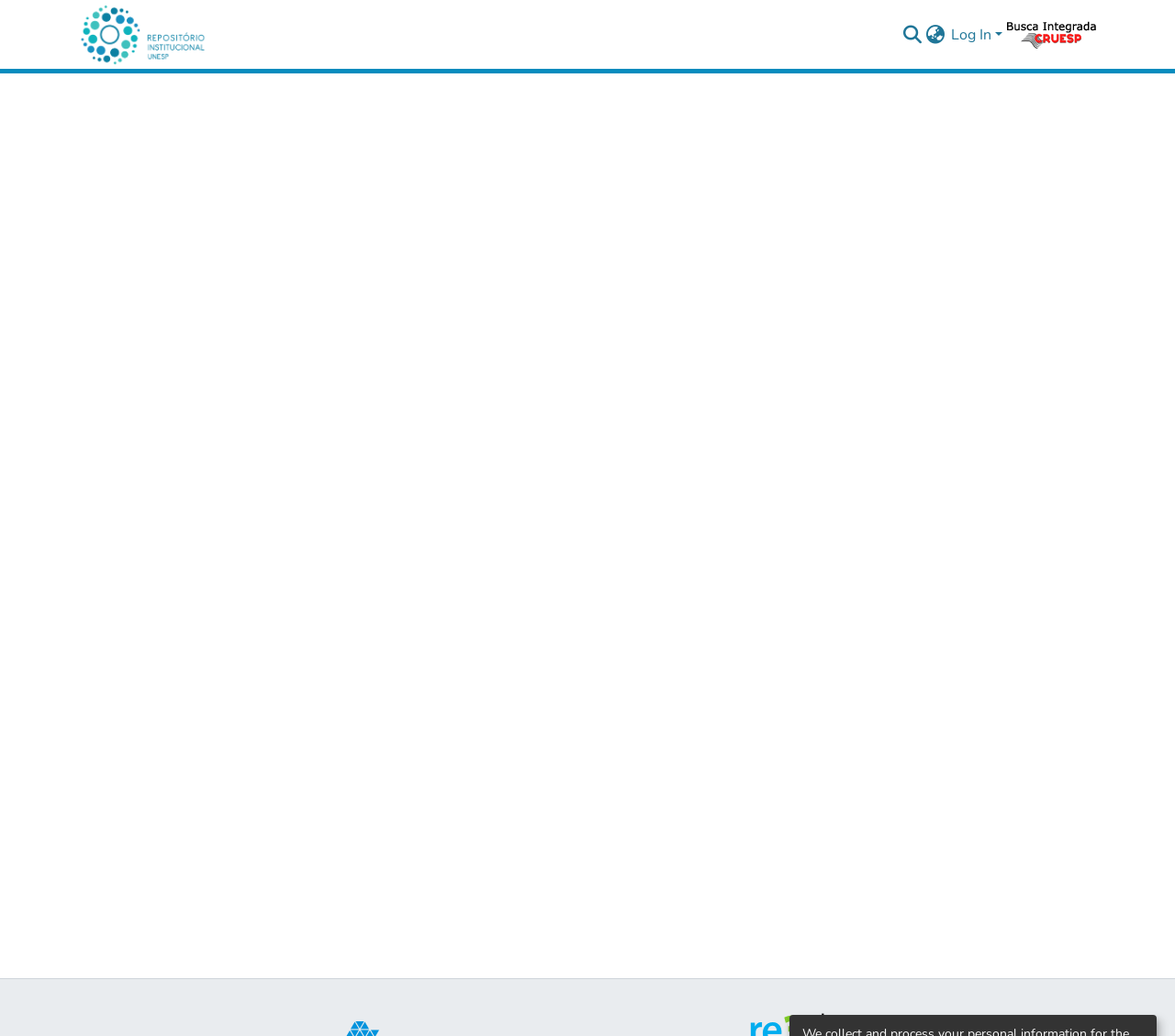How many navigation links are there?
Using the image, give a concise answer in the form of a single word or short phrase.

4